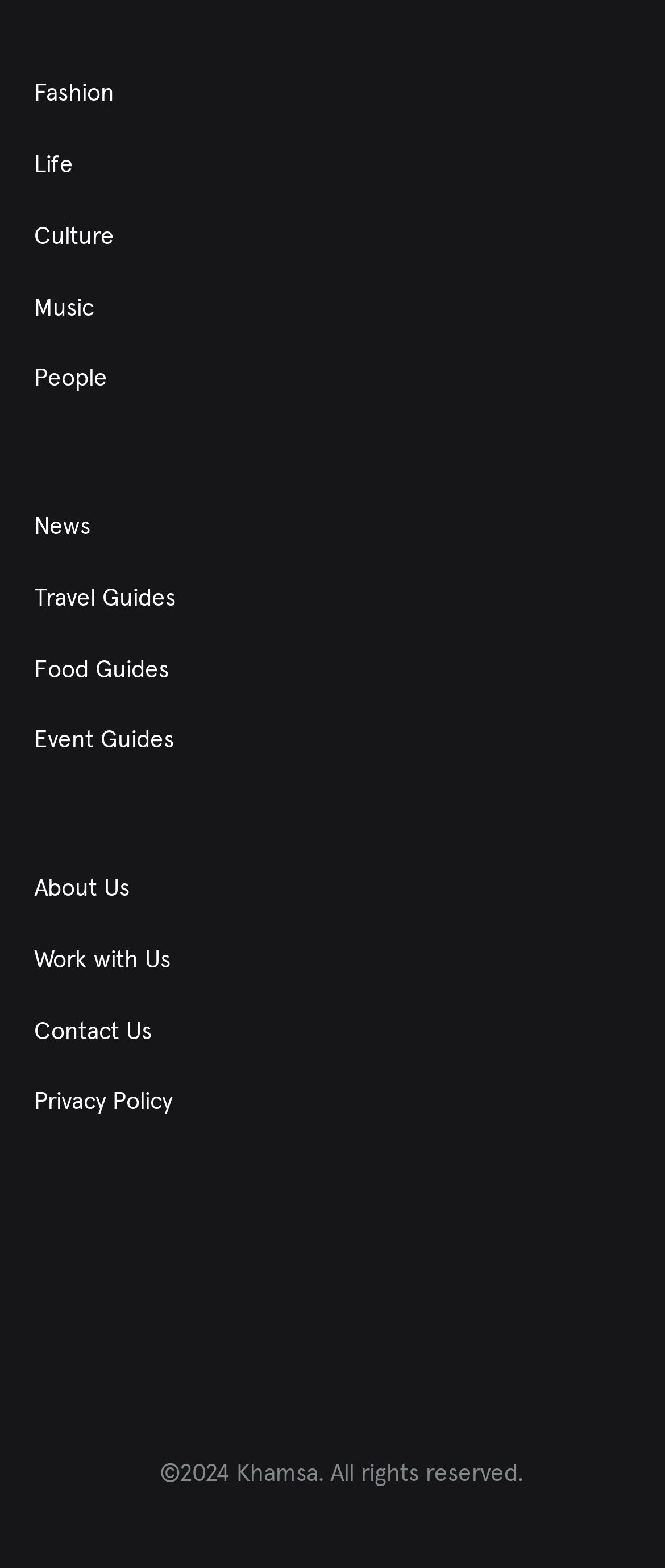Mark the bounding box of the element that matches the following description: "Music".

[0.051, 0.216, 0.141, 0.24]